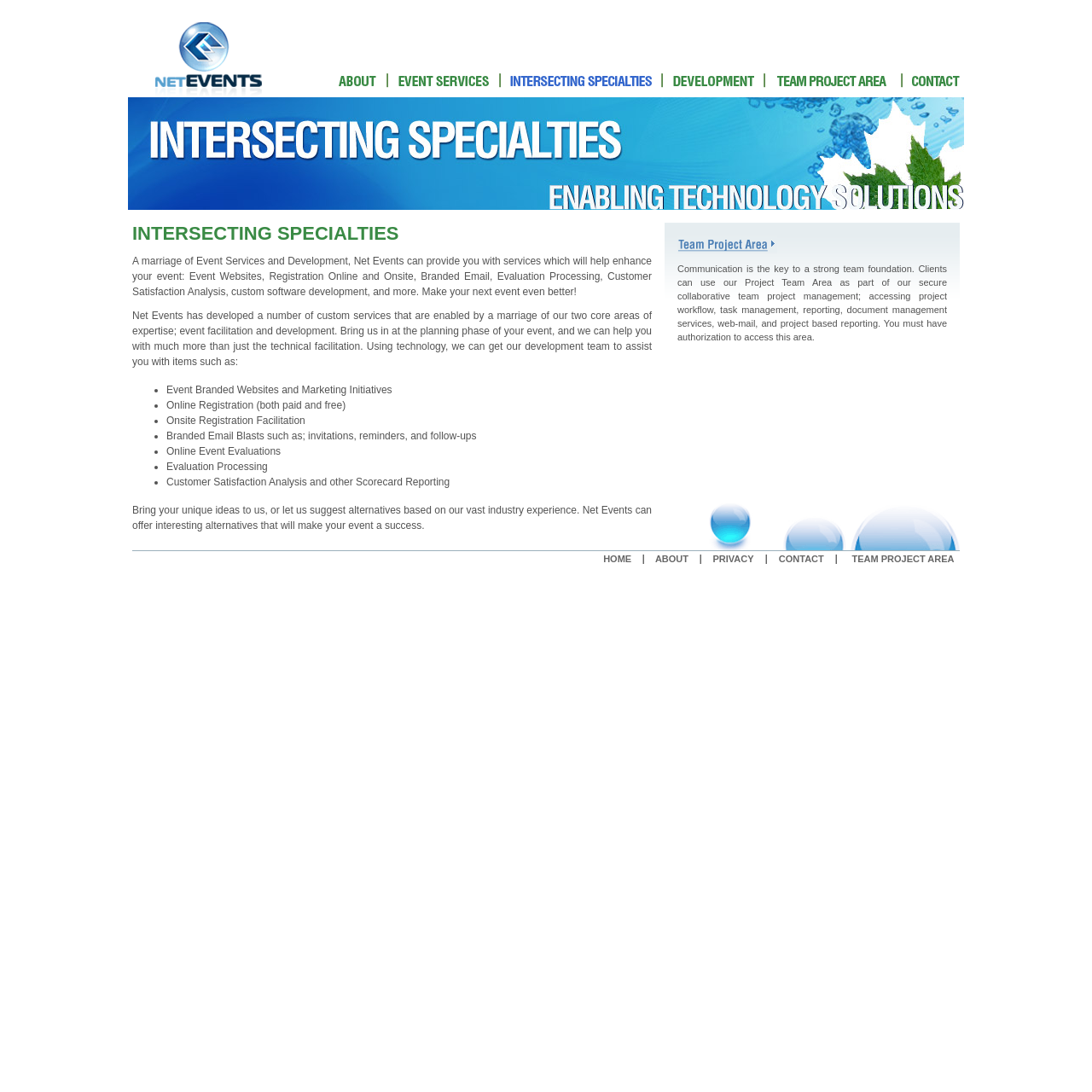Please provide a comprehensive answer to the question below using the information from the image: What is the main service provided by NetEvents?

Based on the webpage content, NetEvents provides services that enhance events, including event websites, registration, branded email, evaluation processing, and custom software development. It also offers development services, making it a one-stop-shop for event organizers.